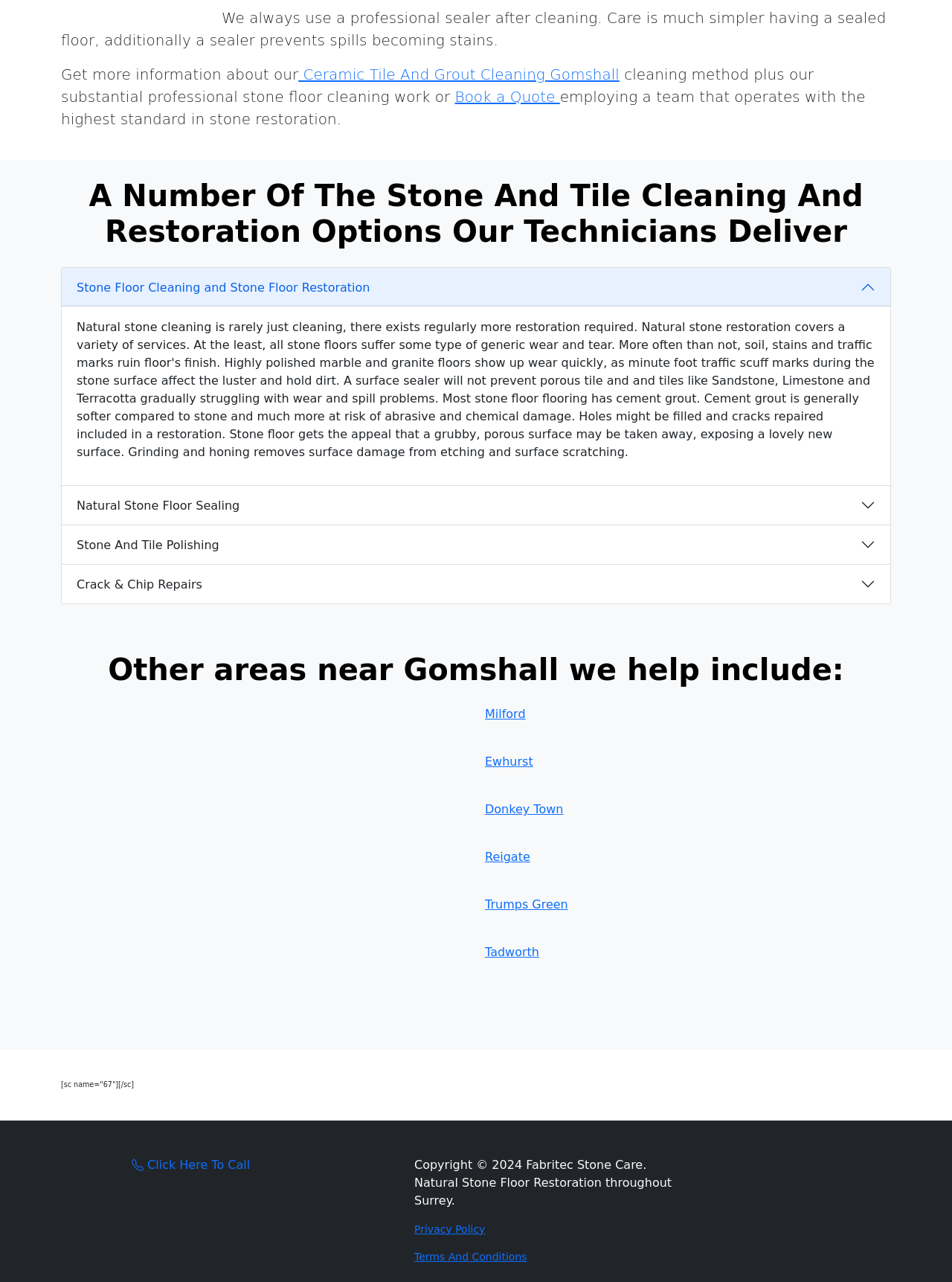What is the phone call action linked to?
Examine the screenshot and reply with a single word or phrase.

Click Here To Call